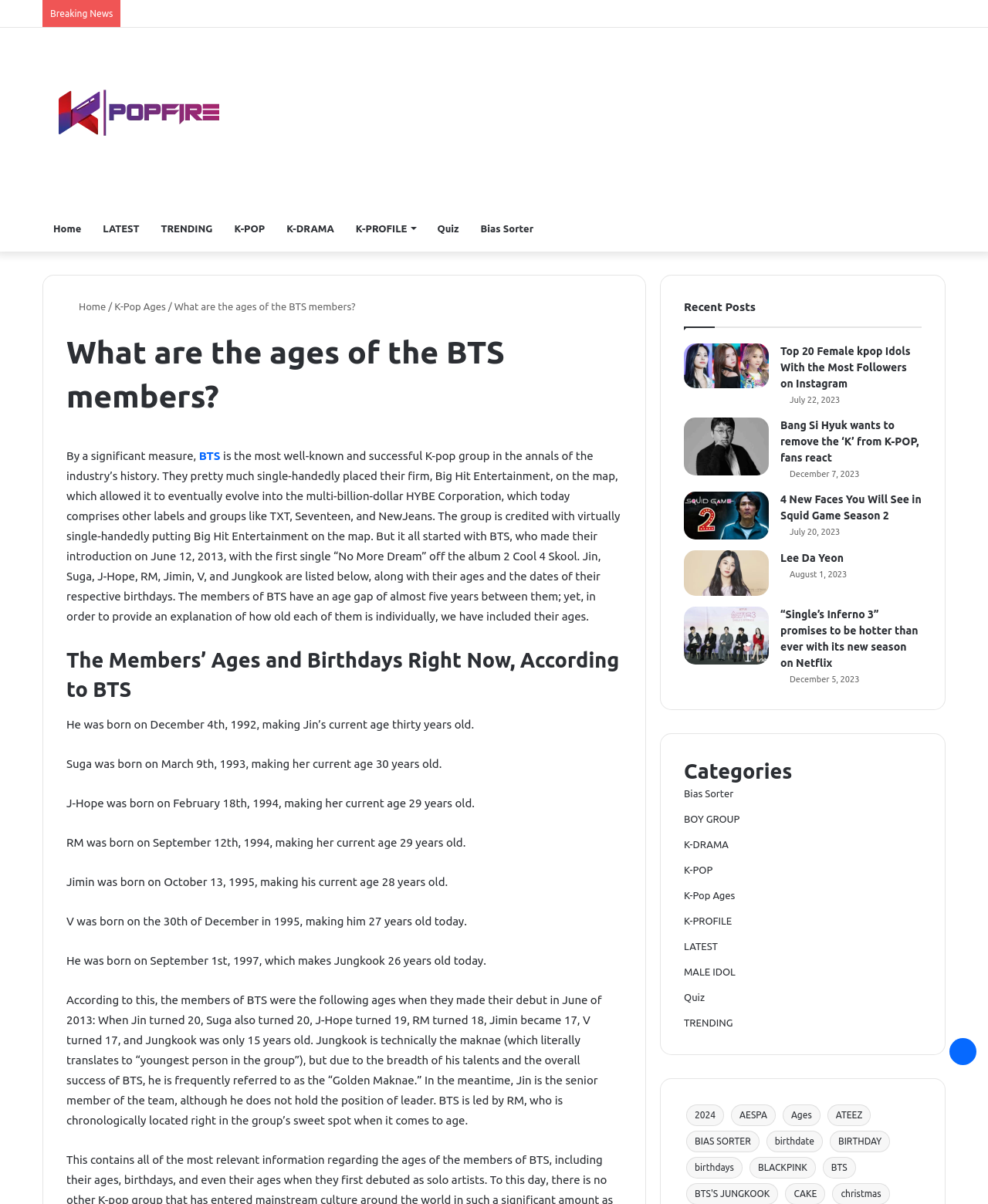What is the age gap between the BTS members?
Give a detailed response to the question by analyzing the screenshot.

The webpage states 'The members of BTS have an age gap of almost five years between them; yet, in order to provide an explanation of how old each of them is individually, we have included their ages.'